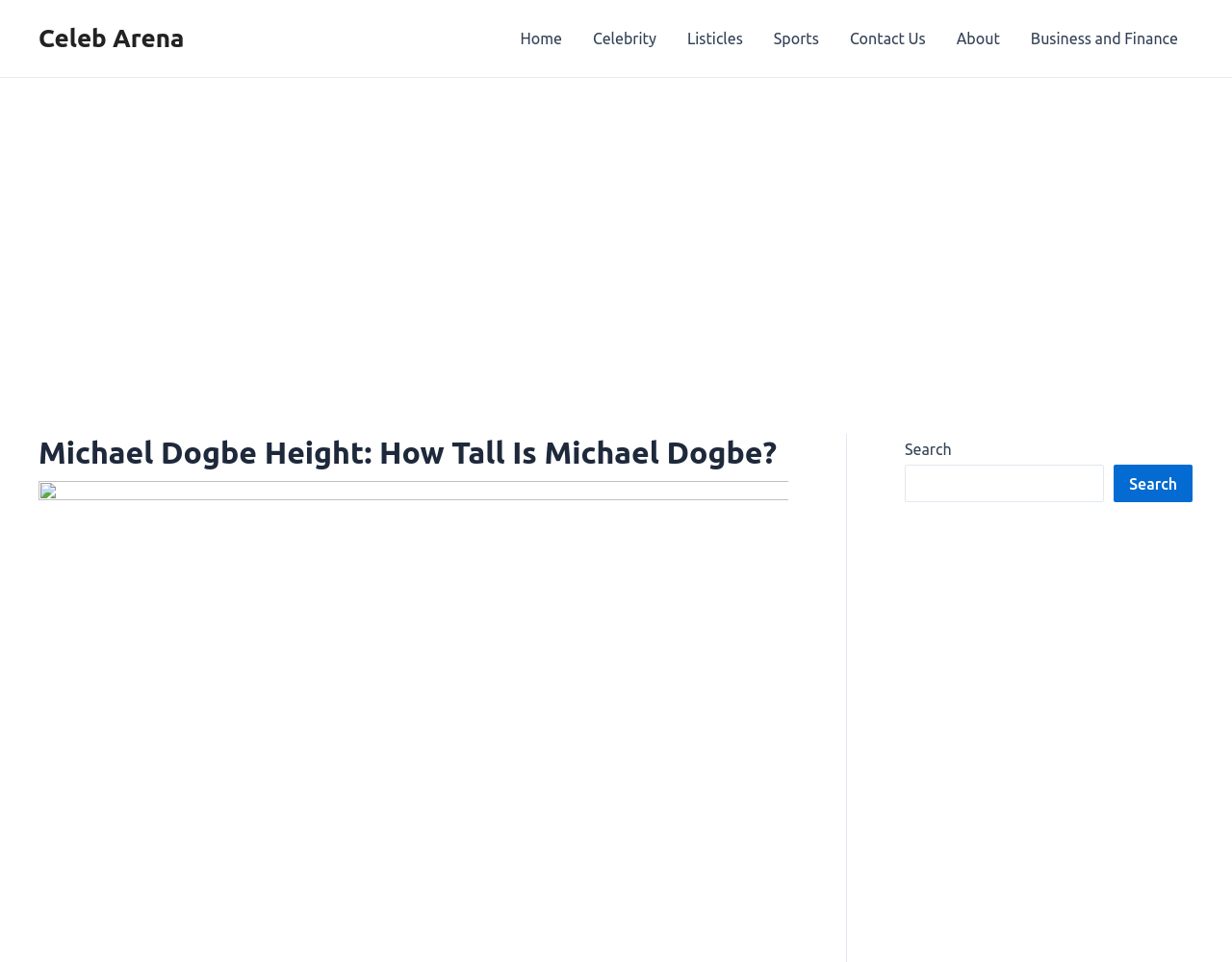Using the description "Business and Finance", locate and provide the bounding box of the UI element.

[0.824, 0.0, 0.969, 0.08]